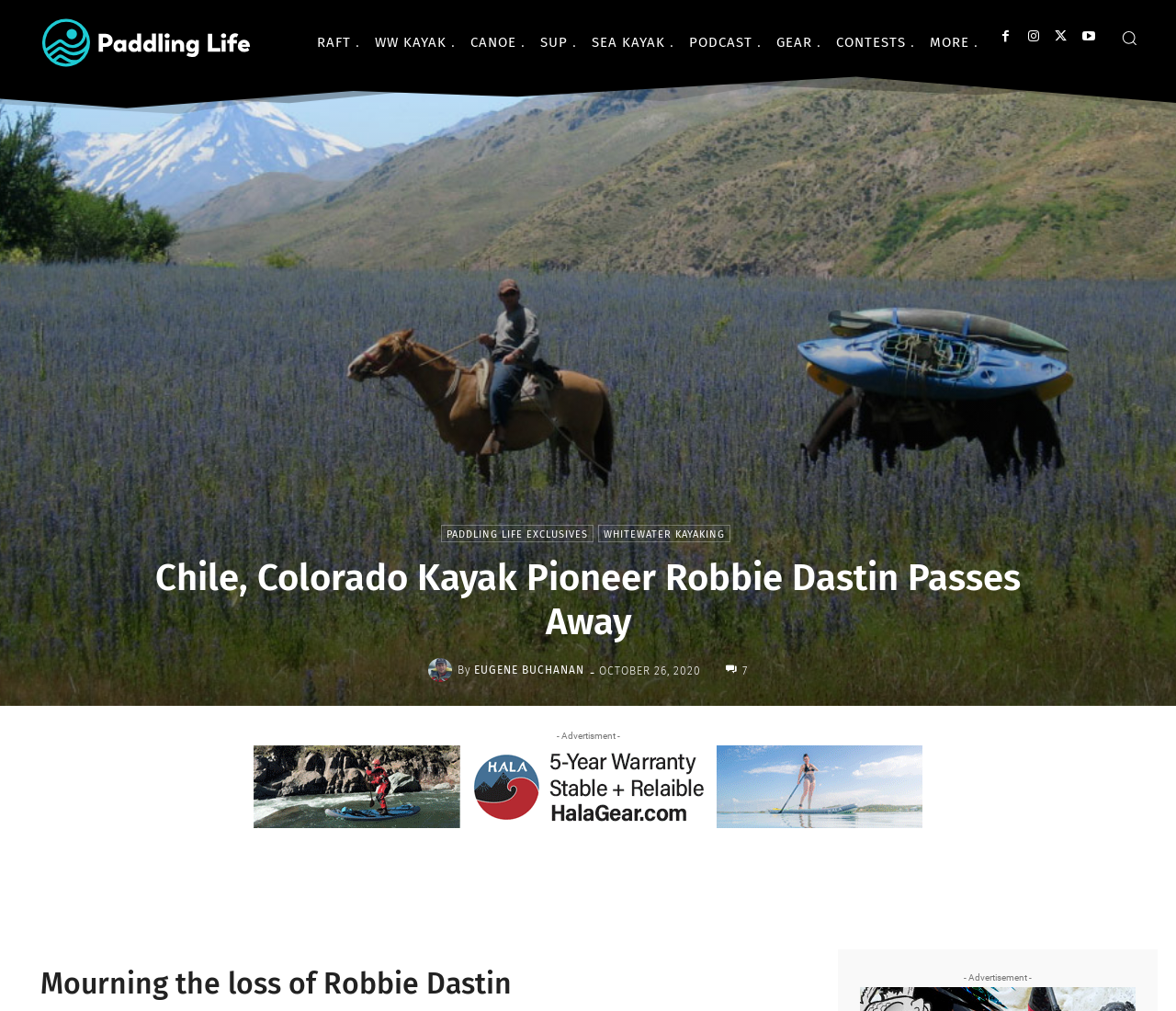What is the author of the article?
Based on the image, please offer an in-depth response to the question.

I found the answer by looking at the link 'Eugene Buchanan' which is located below the main heading. This link is likely to be the author of the article.